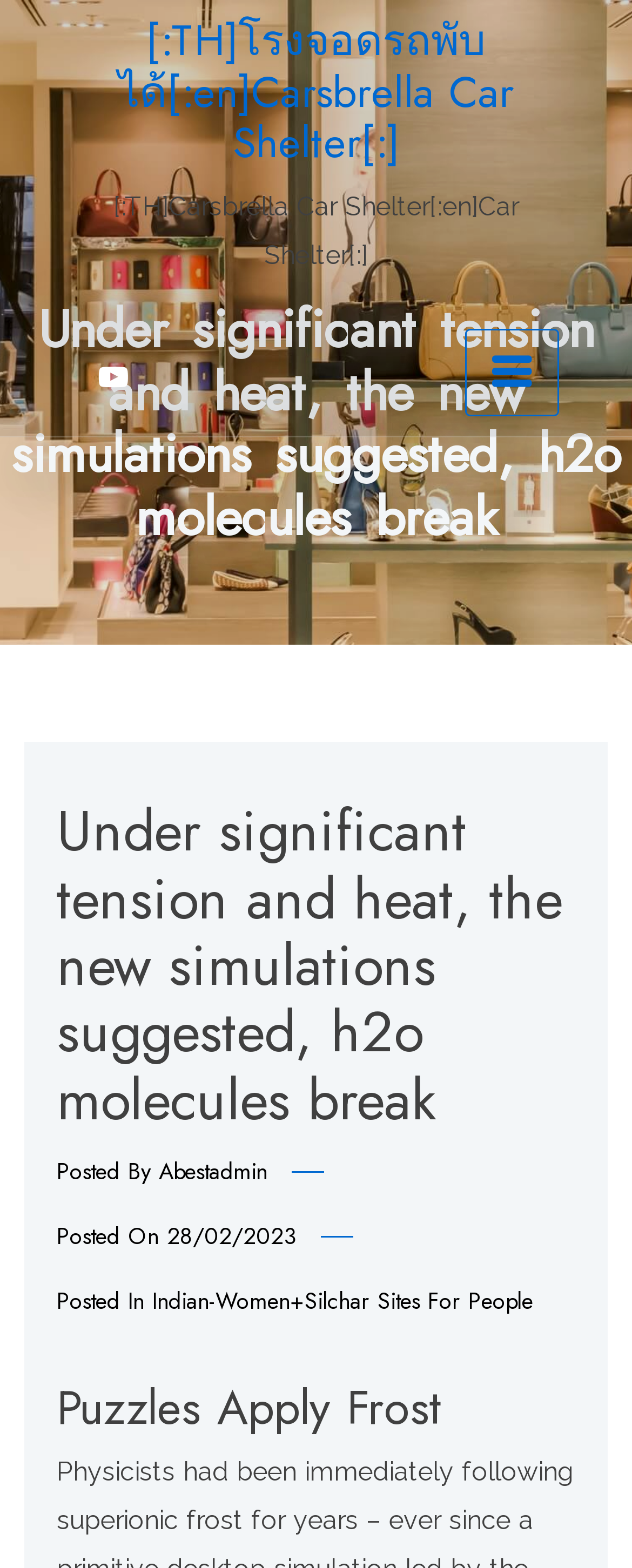Locate the UI element described by Abestadmin and provide its bounding box coordinates. Use the format (top-left x, top-left y, bottom-right x, bottom-right y) with all values as floating point numbers between 0 and 1.

[0.251, 0.736, 0.423, 0.757]